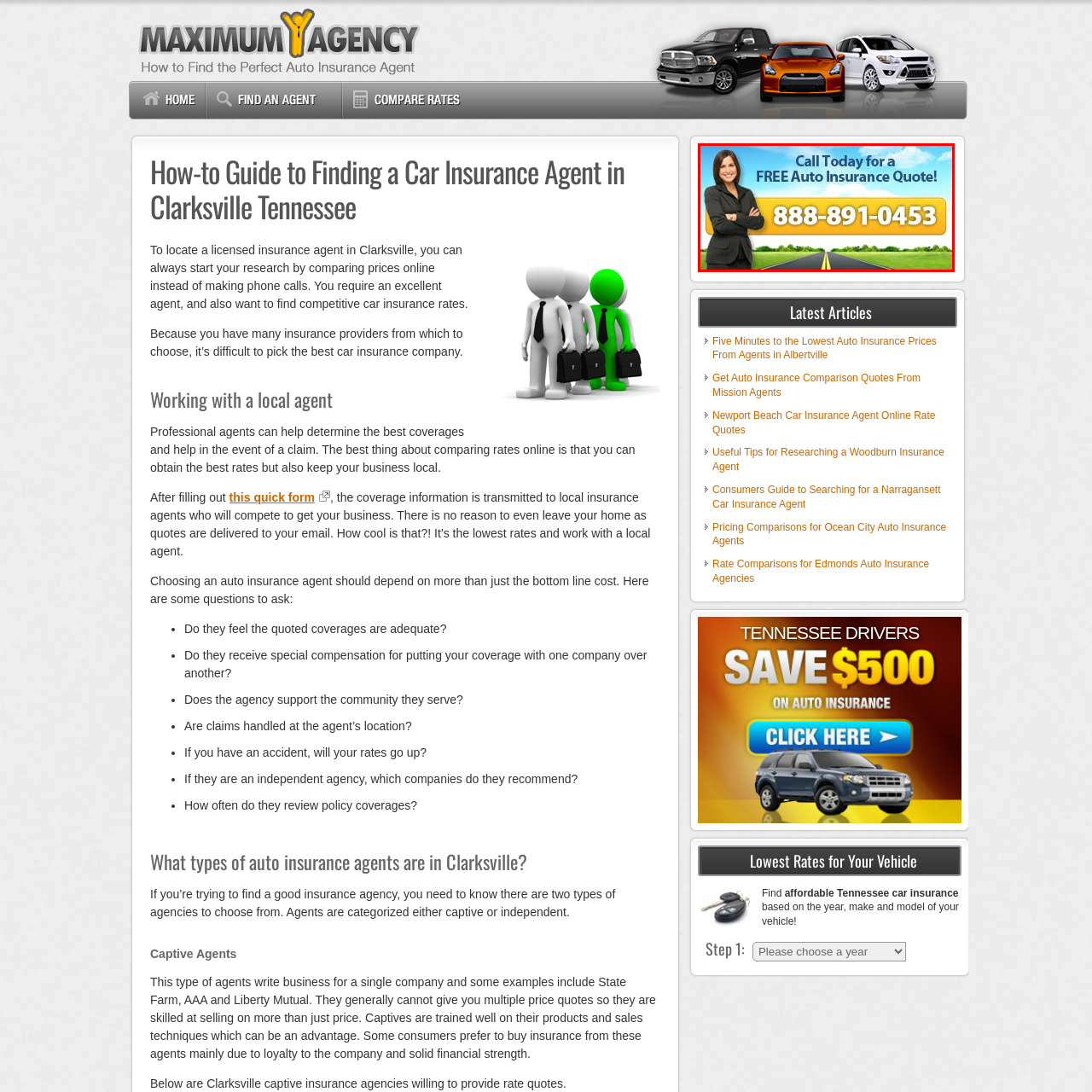What is the color of the sky in the background?
Focus on the image bounded by the red box and reply with a one-word or phrase answer.

Blue